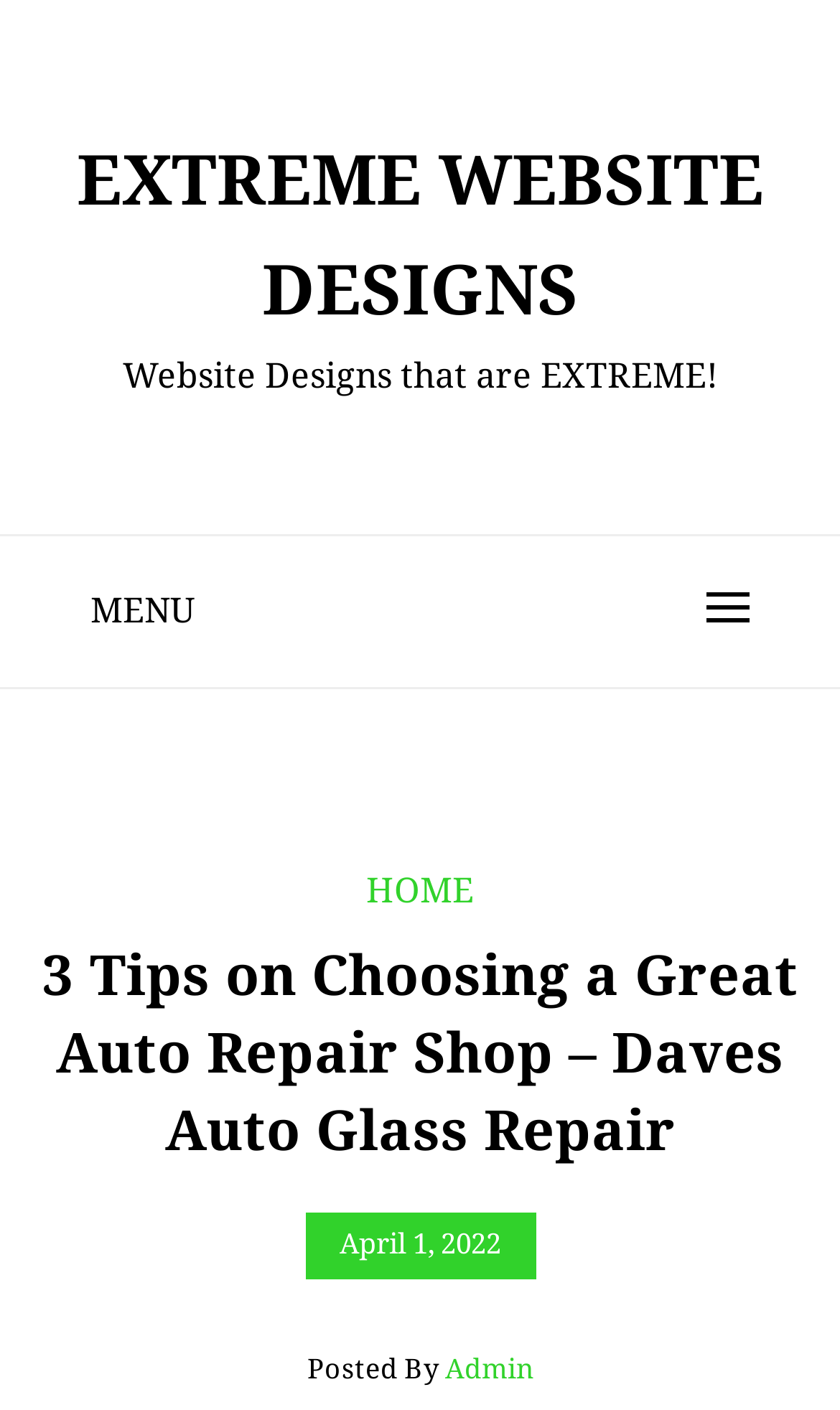What is the name of the website?
Using the image, answer in one word or phrase.

EXTREME WEBSITE DESIGNS